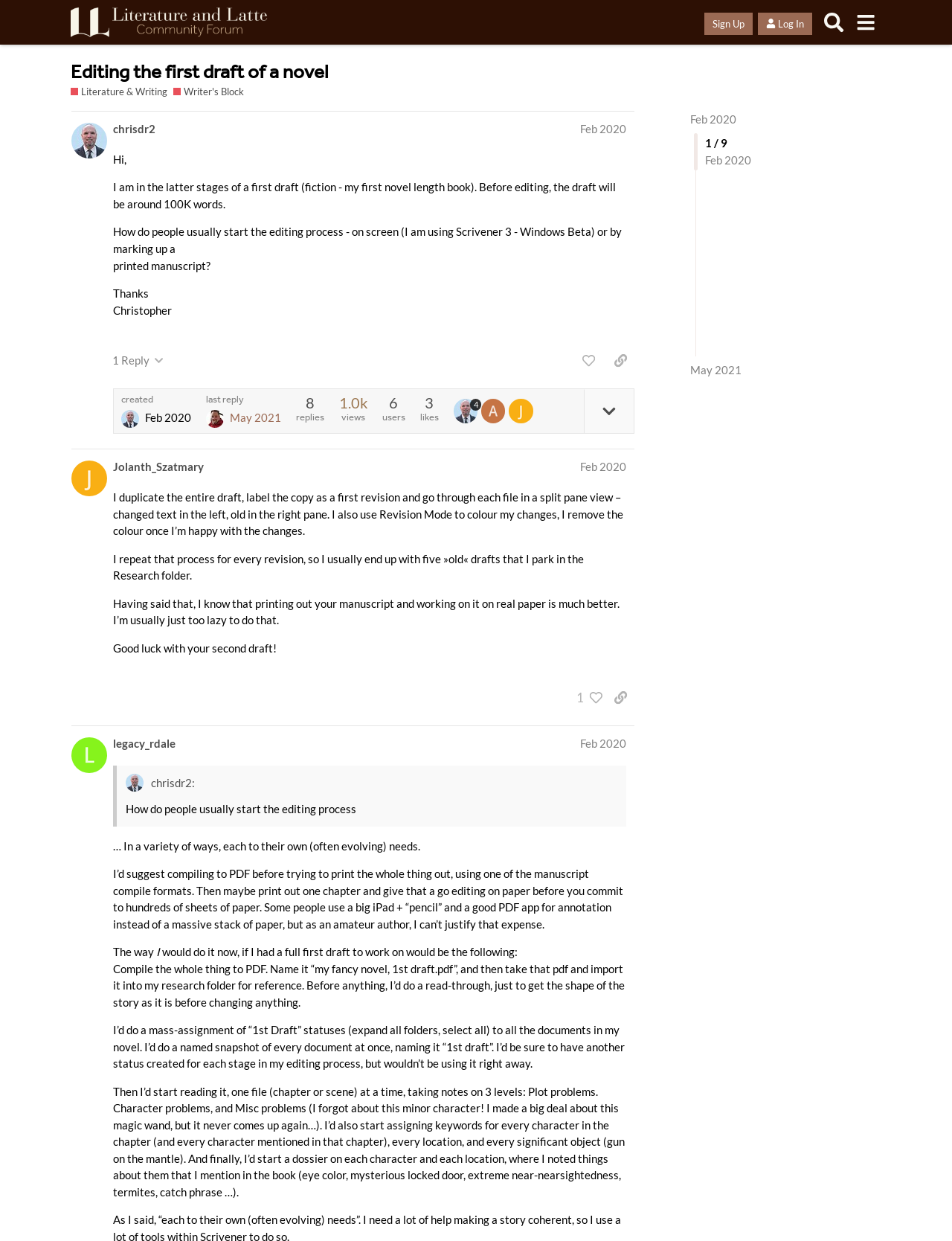What is the date of the last reply in this thread?
Answer the question with a single word or phrase derived from the image.

May 20, 2021